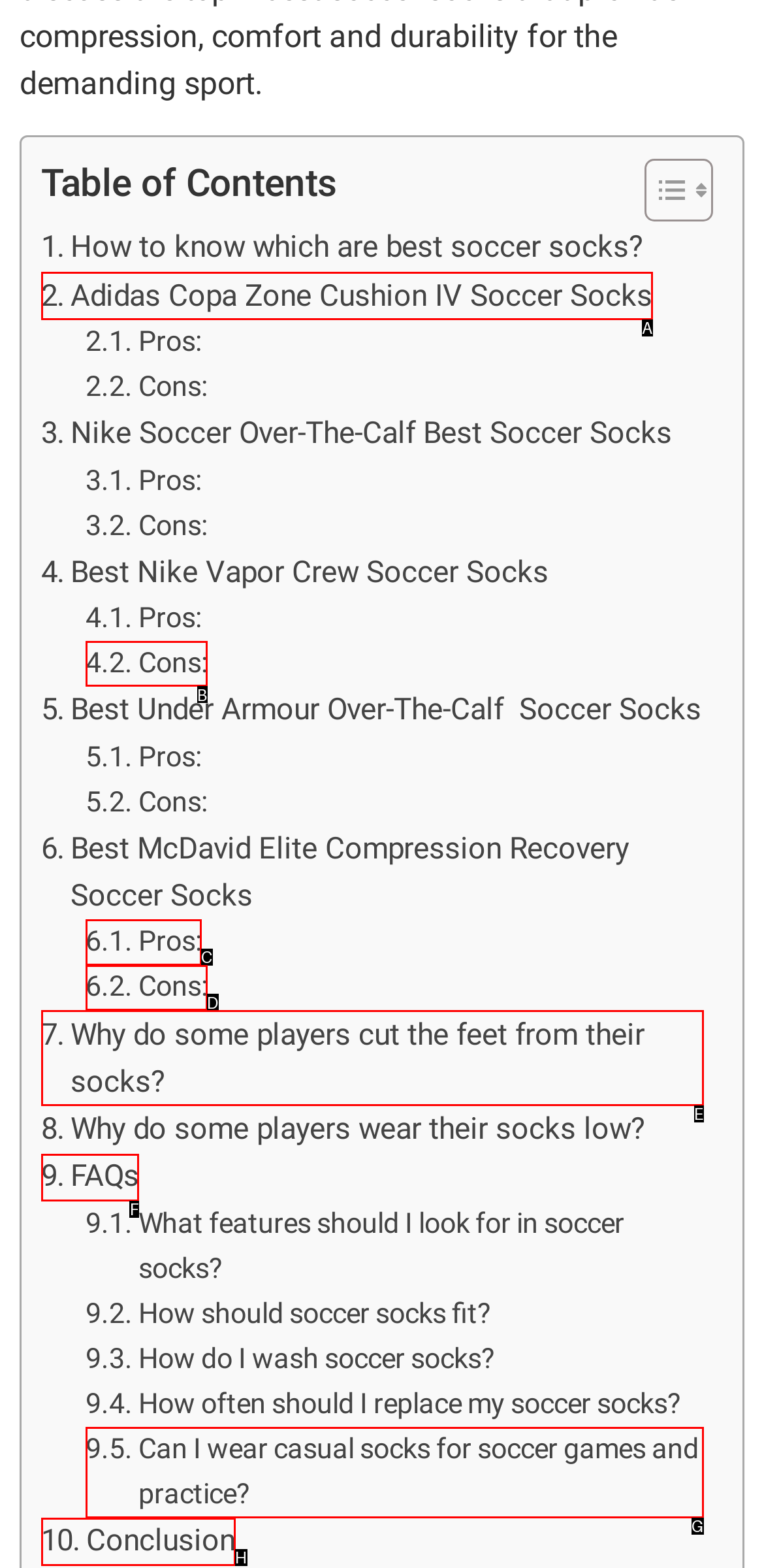From the given choices, which option should you click to complete this task: Check FAQs? Answer with the letter of the correct option.

F